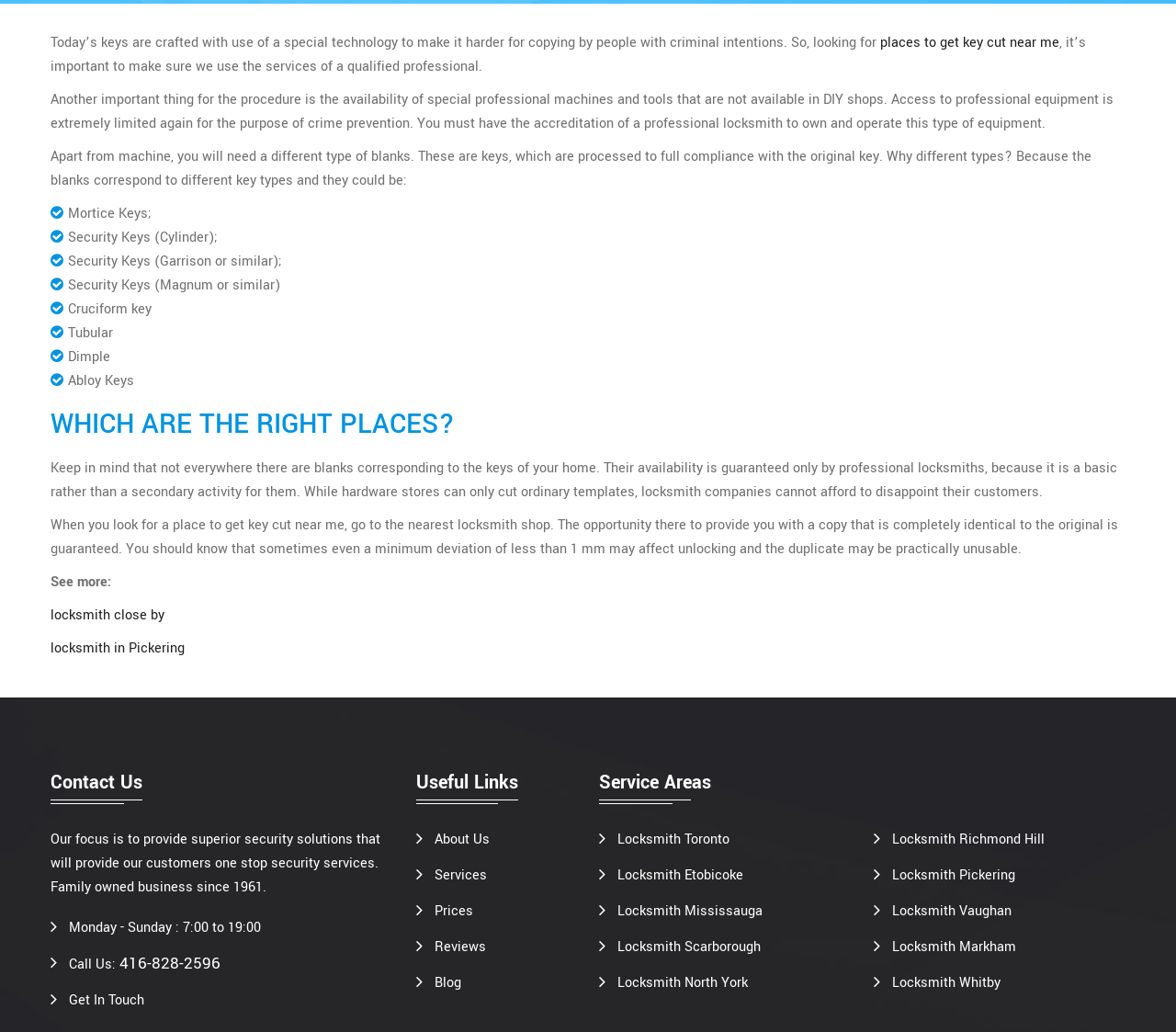Please provide a one-word or phrase answer to the question: 
Where can you find blanks corresponding to your home keys?

professional locksmiths